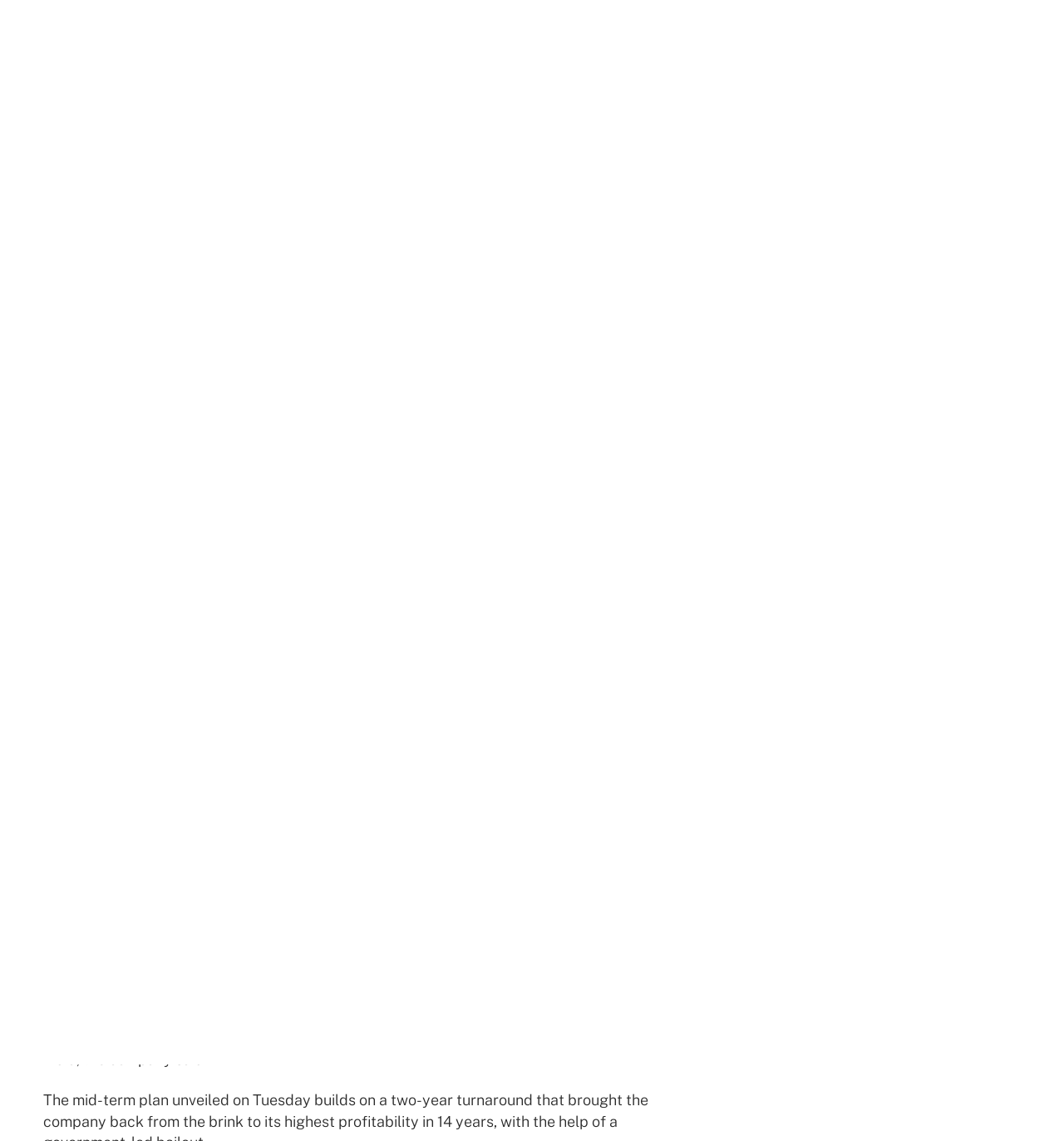Find the bounding box coordinates of the clickable area required to complete the following action: "Click on the 'LOG IN' button".

[0.884, 0.112, 0.944, 0.129]